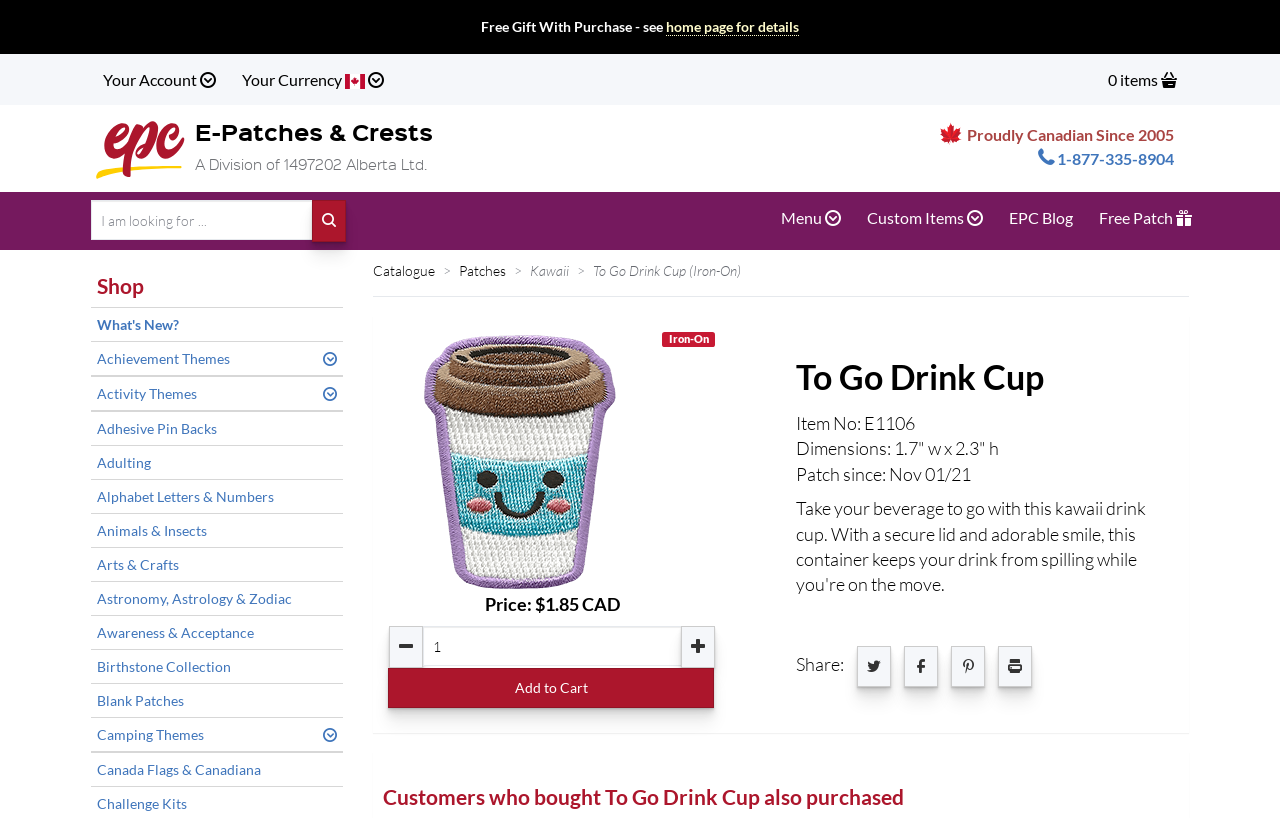Please identify the coordinates of the bounding box that should be clicked to fulfill this instruction: "Search for products".

[0.071, 0.245, 0.245, 0.293]